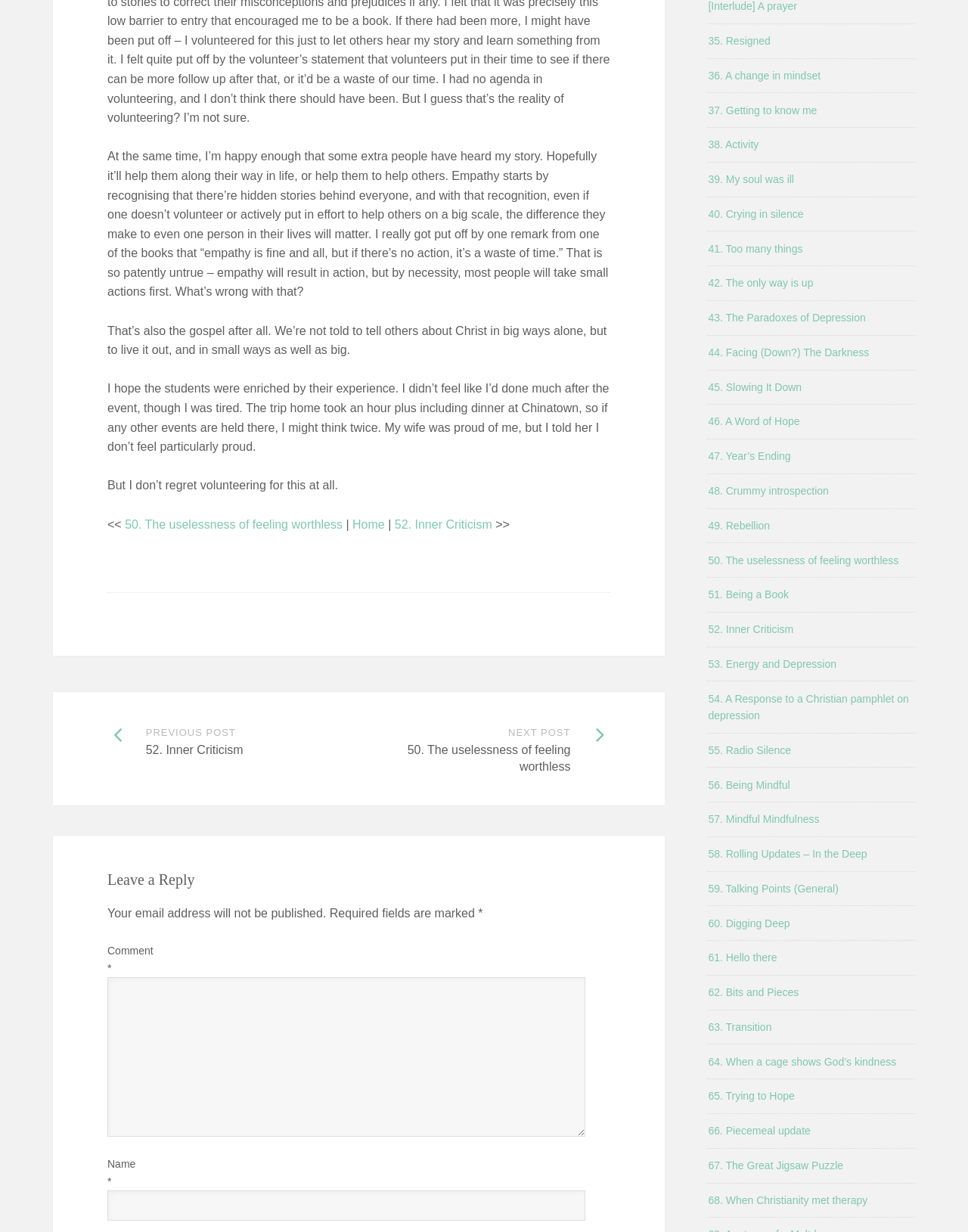What is required to leave a comment?
Using the image, respond with a single word or phrase.

Name and email